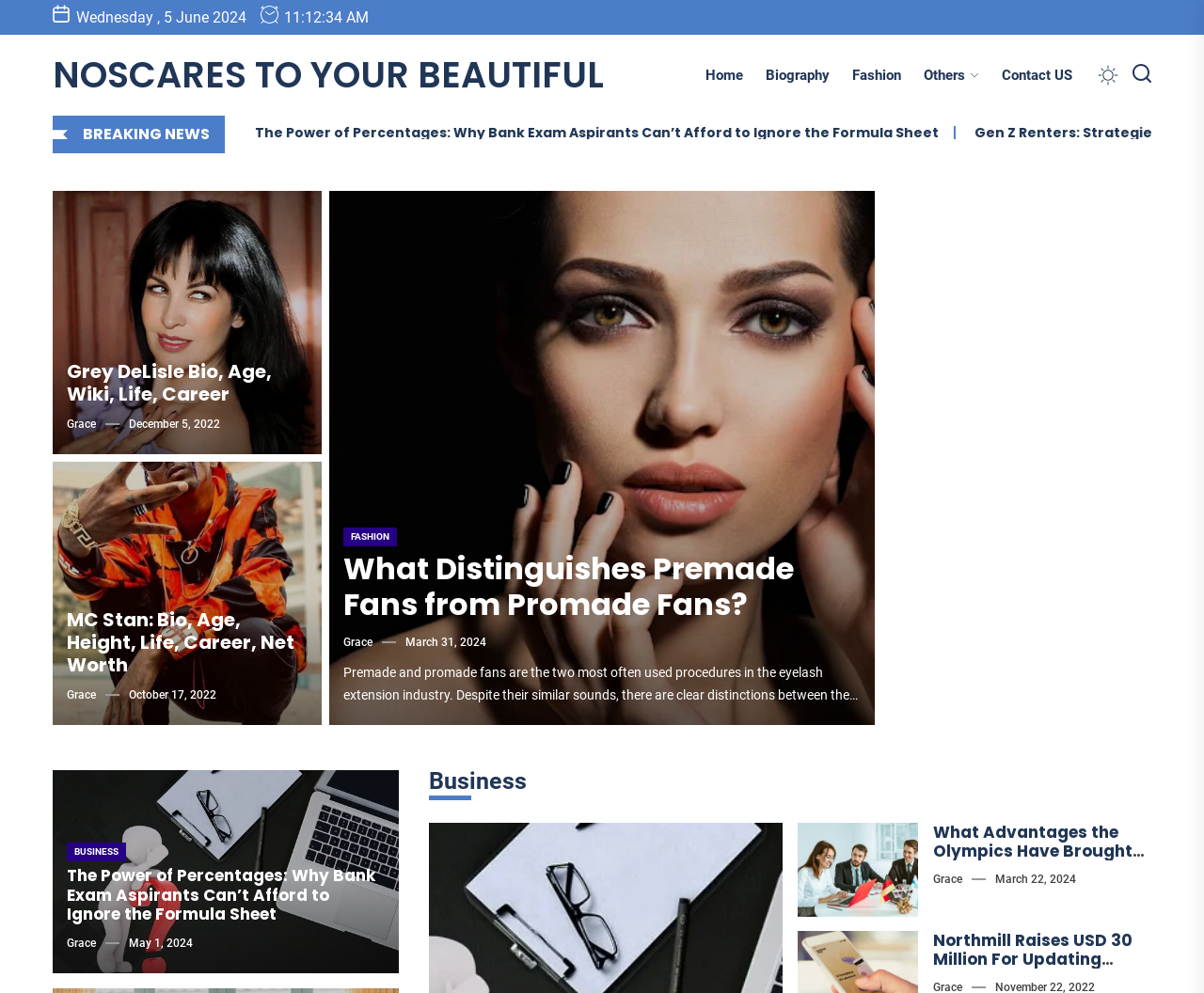Please identify the bounding box coordinates of the area I need to click to accomplish the following instruction: "Search for something".

[0.941, 0.061, 0.956, 0.09]